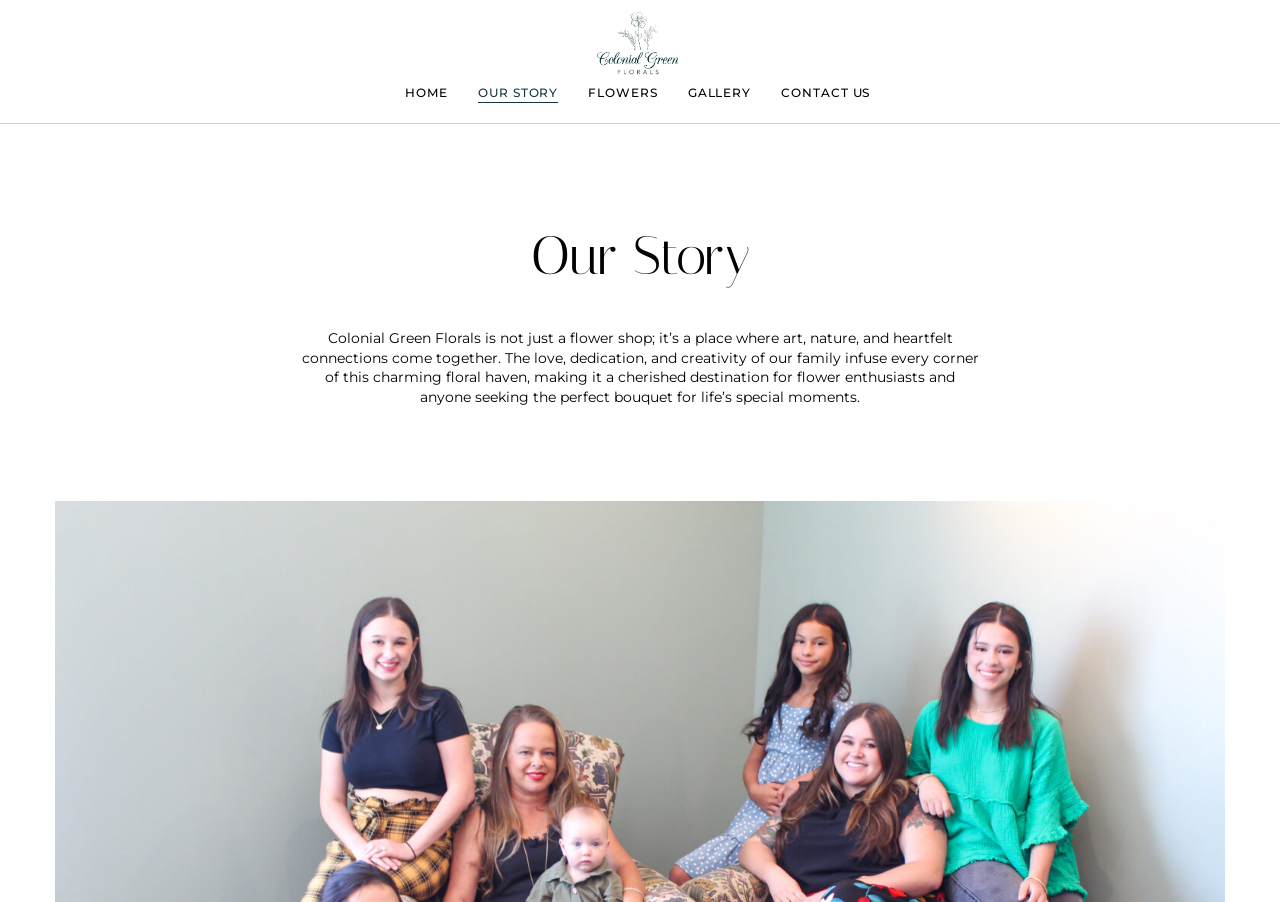Please answer the following question using a single word or phrase: 
What is the theme of the shop?

Art and nature